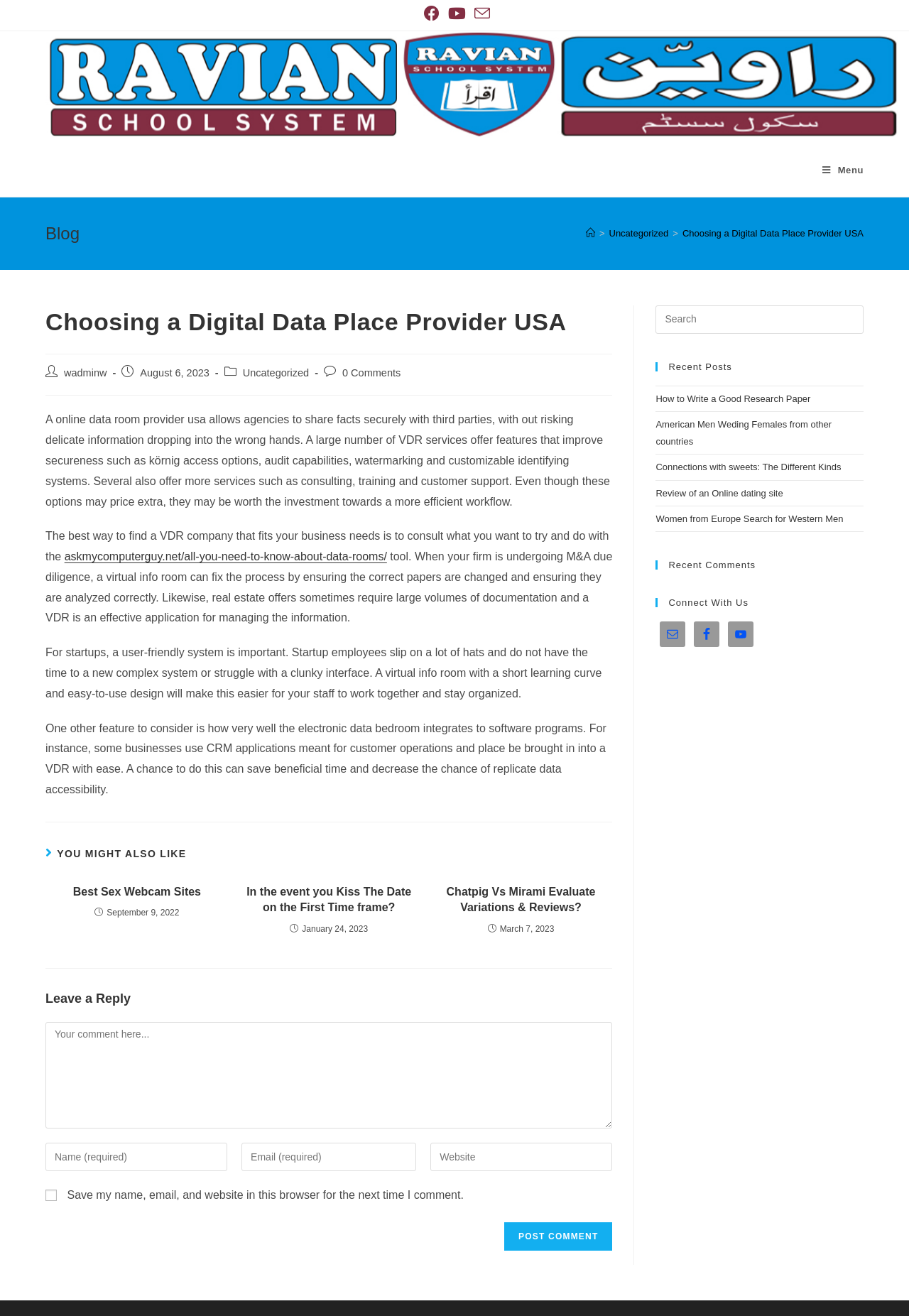Look at the image and give a detailed response to the following question: What is the name of the author of the blog post?

The name of the author of the blog post can be found below the main heading of the article, where it is written as 'Post author: wadminw'.